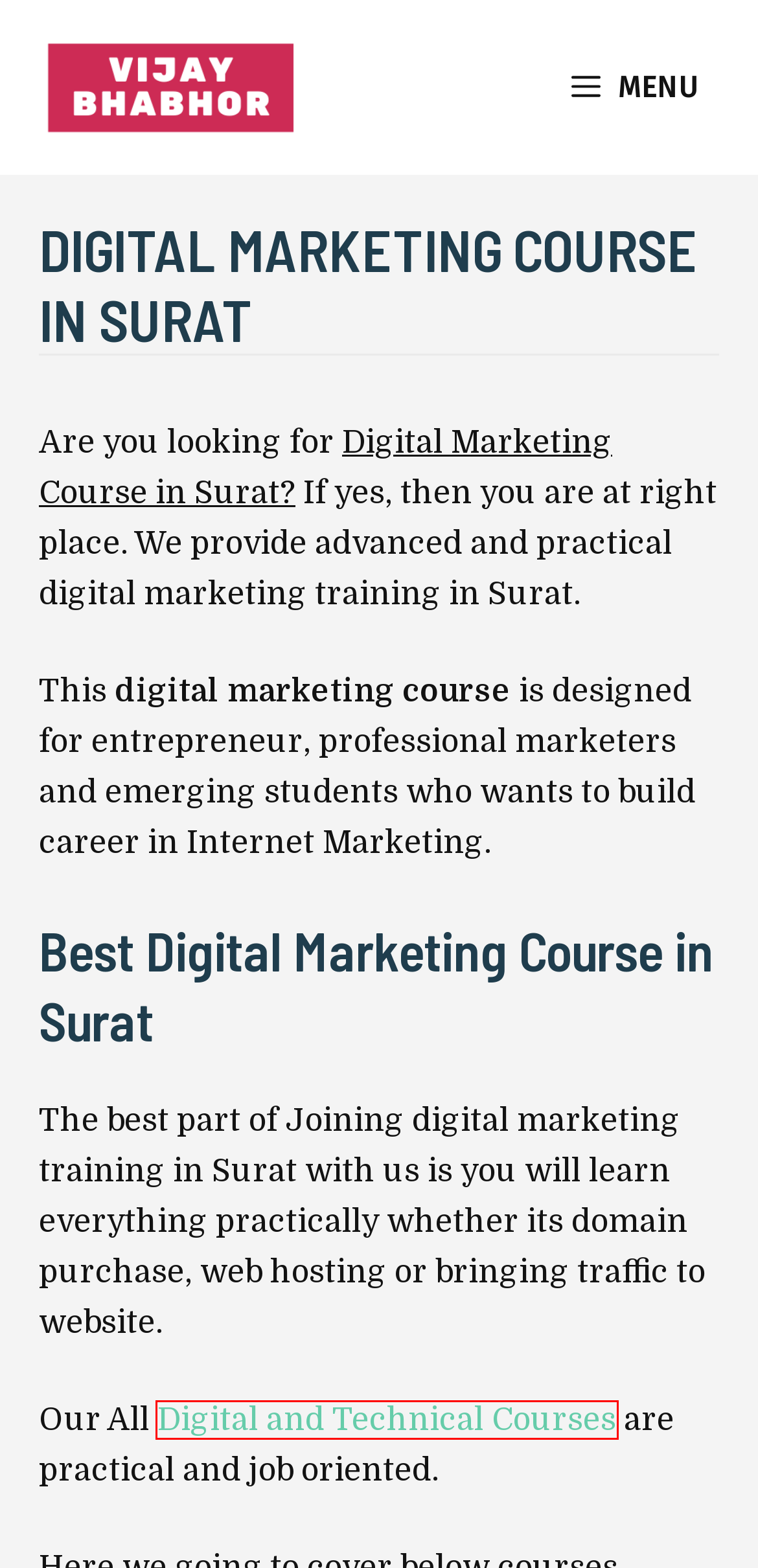Inspect the screenshot of a webpage with a red rectangle bounding box. Identify the webpage description that best corresponds to the new webpage after clicking the element inside the bounding box. Here are the candidates:
A. Vijay Bhabhor - SEO, Google Ads, Facebook Ads, Digital Marketing Expert
B. Cars & Bikes — VIJAY BHABHOR
C. Digital Marketing Courses, Internet Marketing Training
D. Digital Marketing Services — VIJAY BHABHOR
E. The Best Places to Visit Worldwide - Unforgettable Destinations
F. On-Page Optimization: Techniques for Improving Website Rankings
G. Digital Marketing — VIJAY BHABHOR
H. 9+ Mahatma Gandhi Quotes in Hindi & English — VIJAY BHABHOR

C